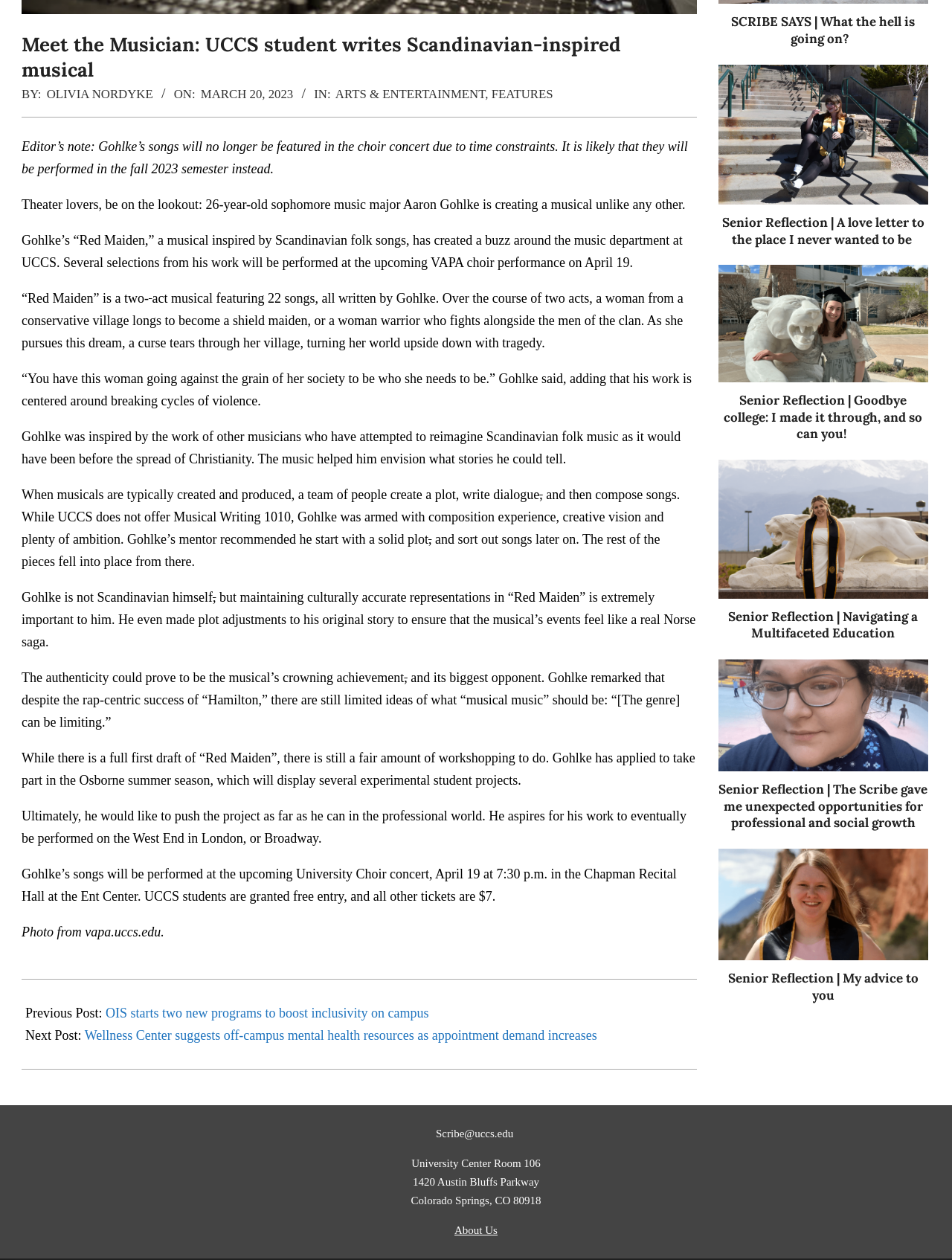Please determine the bounding box coordinates for the element with the description: "Olivia Nordyke".

[0.049, 0.069, 0.164, 0.08]